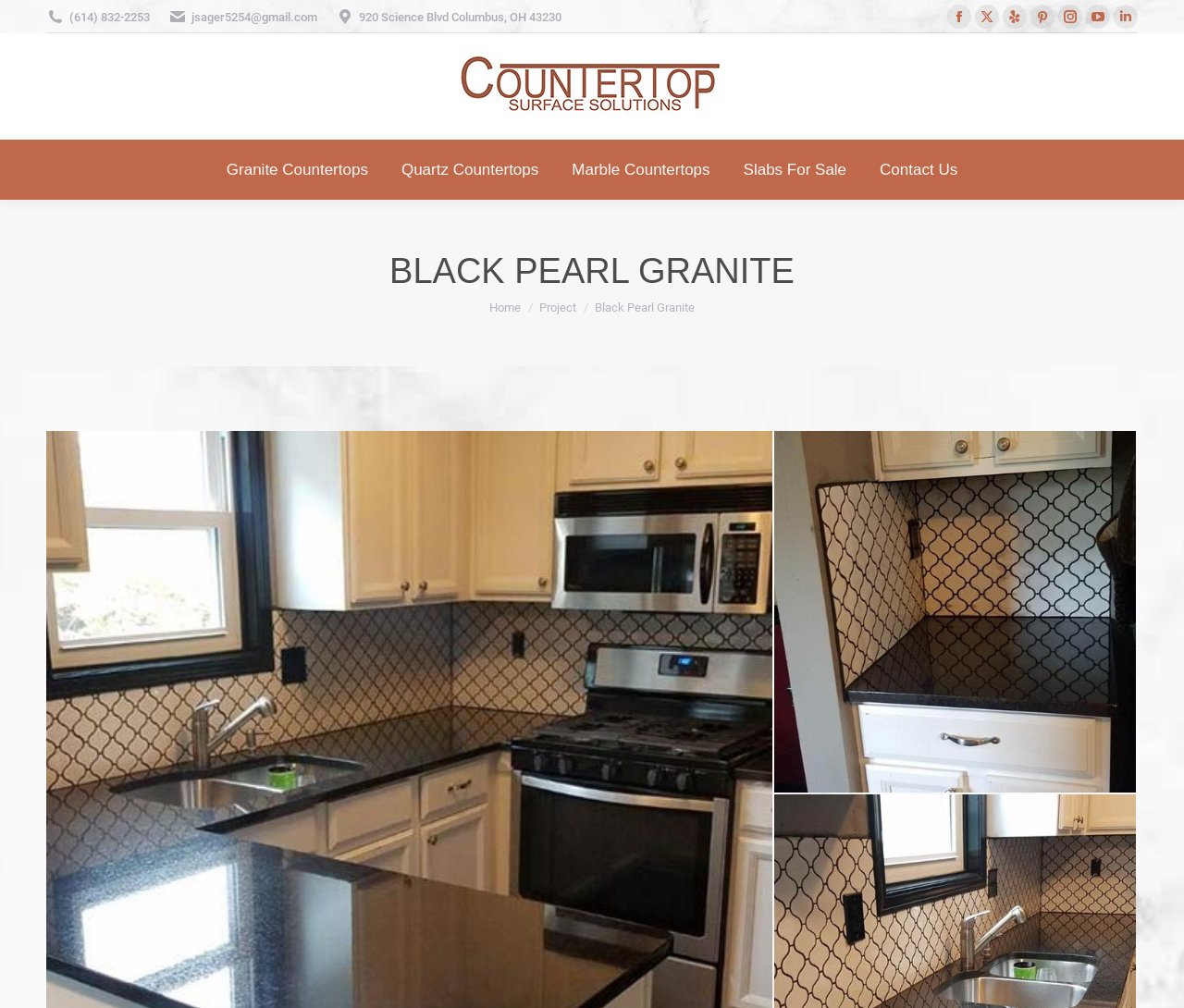Write a detailed summary of the webpage.

This webpage is about Black Pearl granite, a type of granite with a semi-solid color tone featuring speckles of various colors. At the top left, there are three links displaying contact information: a phone number, an email address, and a physical address. 

To the right of the contact information, there is a link to the company's main page, "Countertop Surface Solutions", accompanied by an image with the same name. Below these elements, there are five social media links, each represented by an icon, aligned horizontally from left to right.

The main content of the webpage is divided into two sections. On the left, there are five links to different types of countertops: Granite, Quartz, Marble, Slabs For Sale, and Contact Us. On the right, there is a heading "BLACK PEARL GRANITE" followed by a breadcrumb navigation indicating the current page location. Below the breadcrumb, there are three links: "Home", "Project", and a link to "Black Pearl Granite" which is also the title of the webpage.

The "Black Pearl Granite" link expands to a more specific page about the granite, featuring an image and a link to "Black Pearl Granite | Kitchen Countertops | Pickerington".